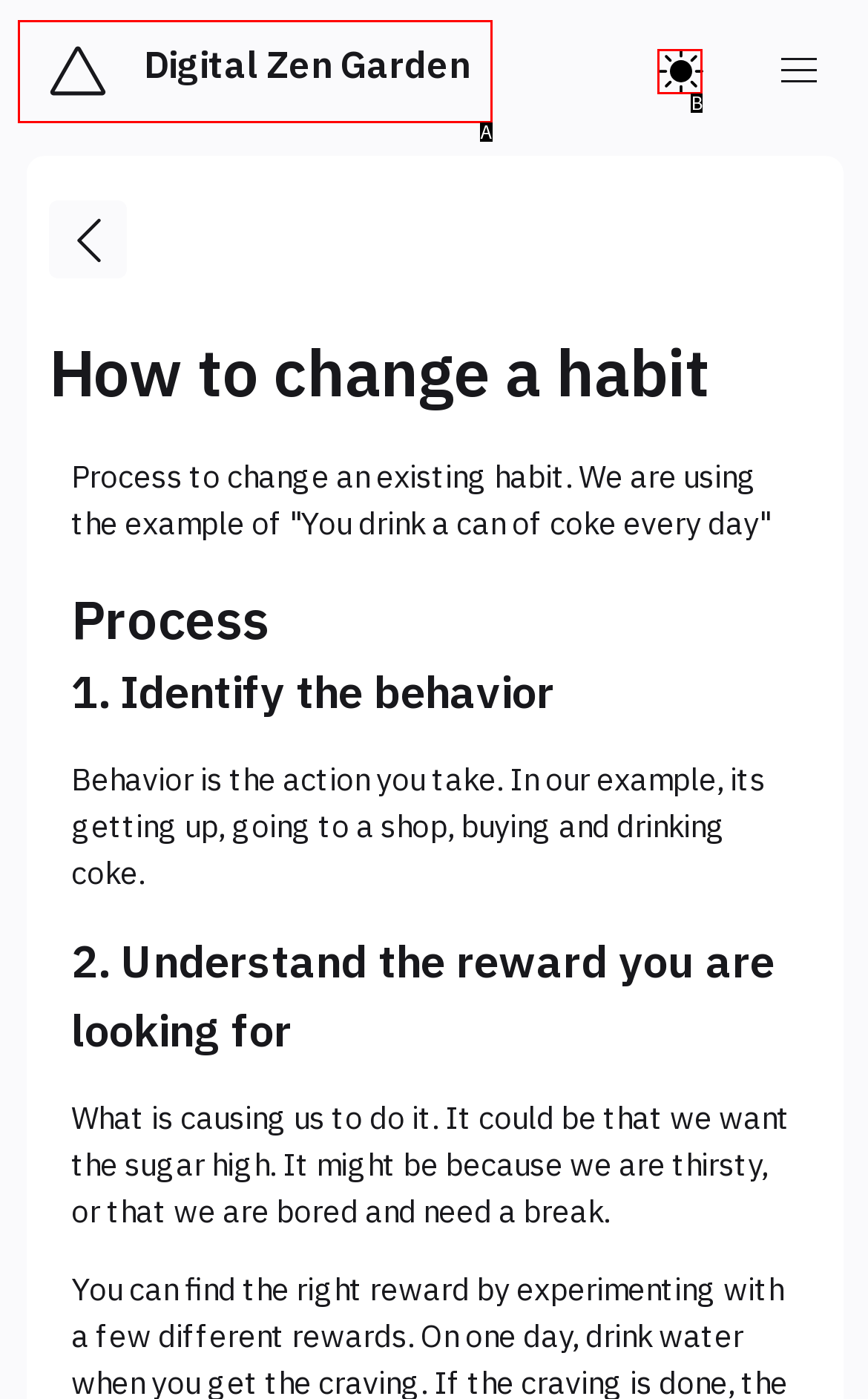Choose the HTML element that best fits the given description: Digital Zen Garden. Answer by stating the letter of the option.

A